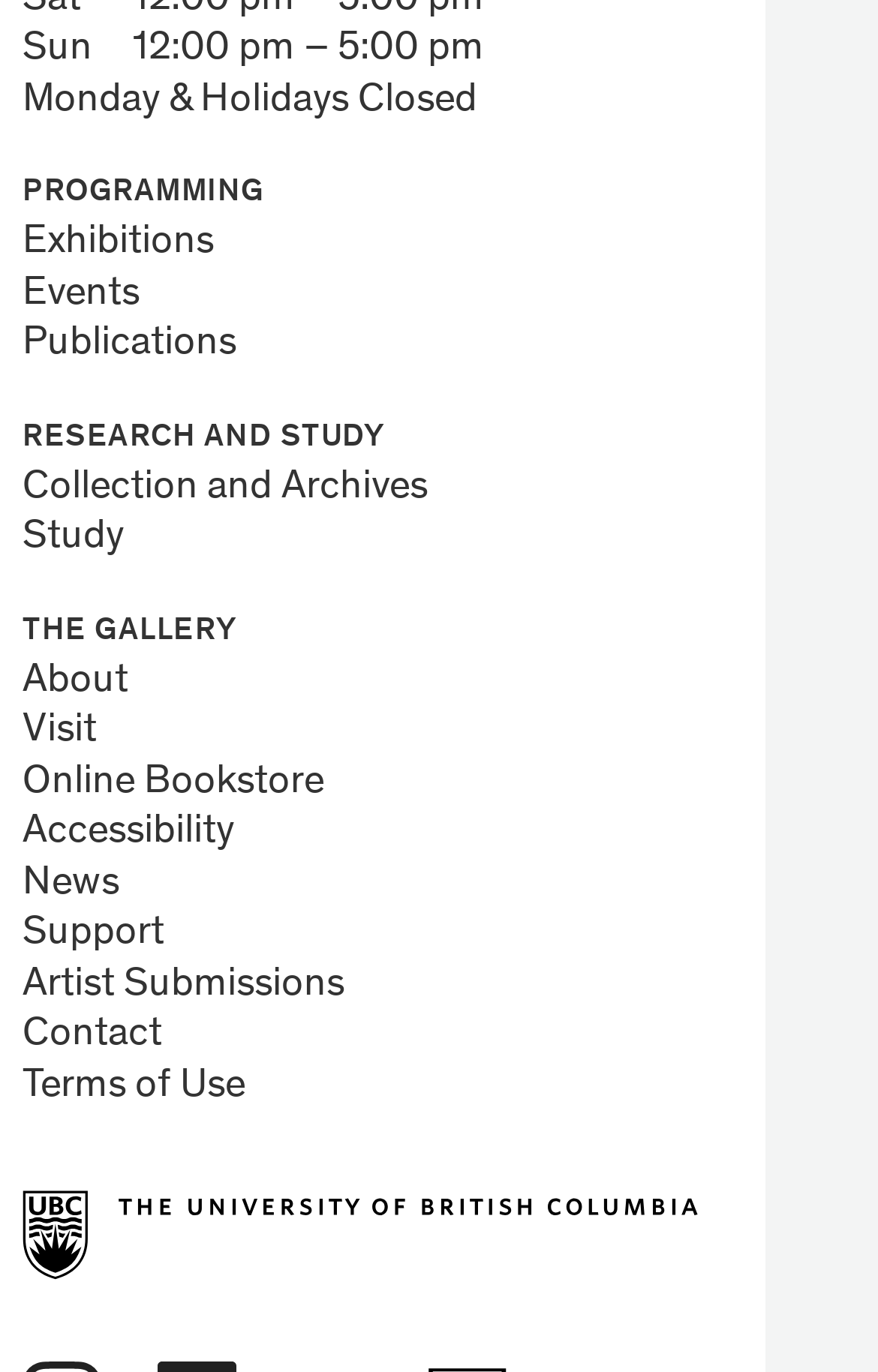Determine the bounding box coordinates of the section to be clicked to follow the instruction: "Visit the online bookstore". The coordinates should be given as four float numbers between 0 and 1, formatted as [left, top, right, bottom].

[0.026, 0.556, 0.369, 0.585]